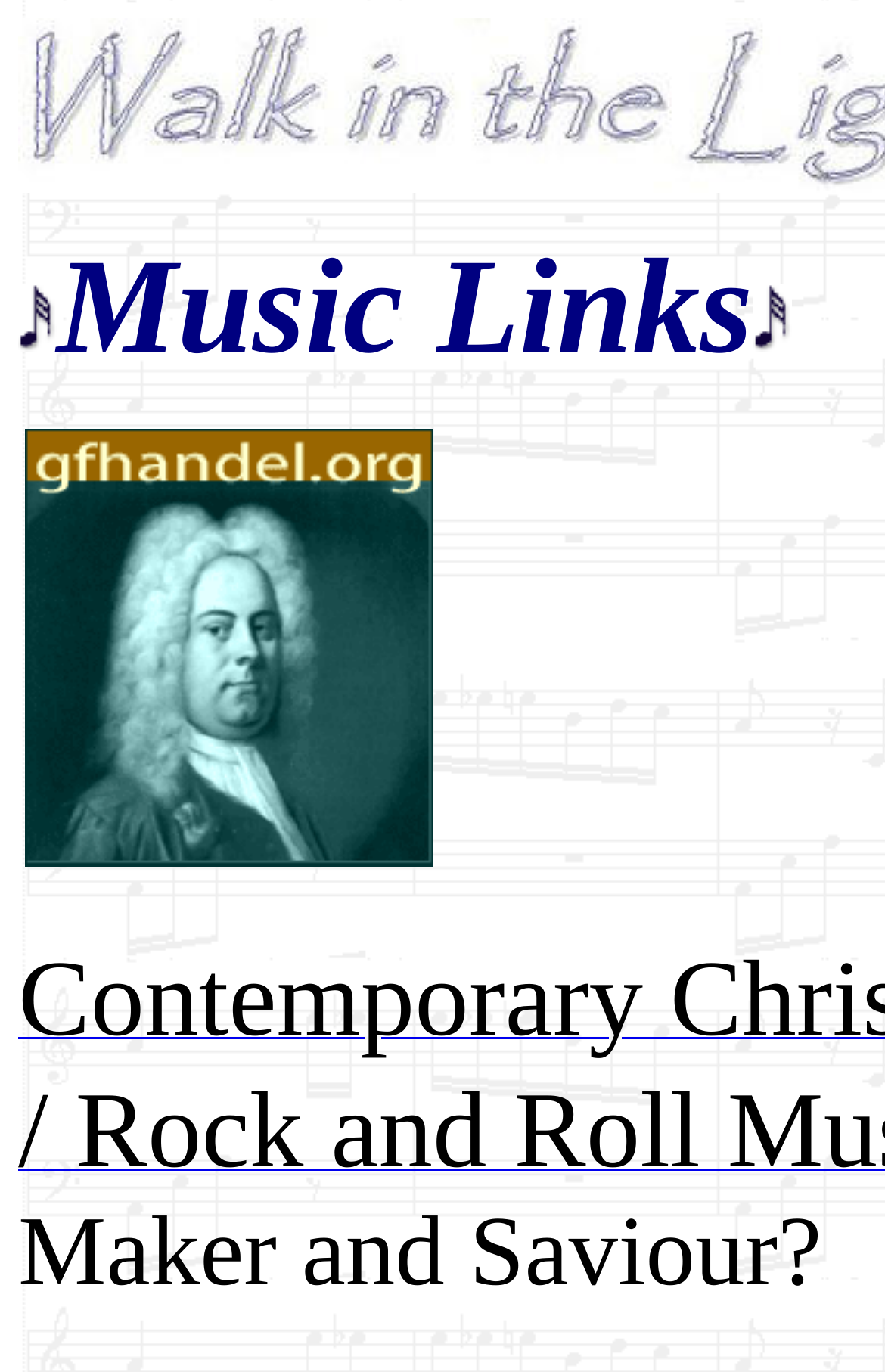Is the image on the top-left corner decorative?
Please give a detailed and elaborate explanation in response to the question.

The image on the top-left corner has an empty OCR text, which suggests that it is a decorative image rather than a functional one, and its small bounding box coordinates also support this conclusion.